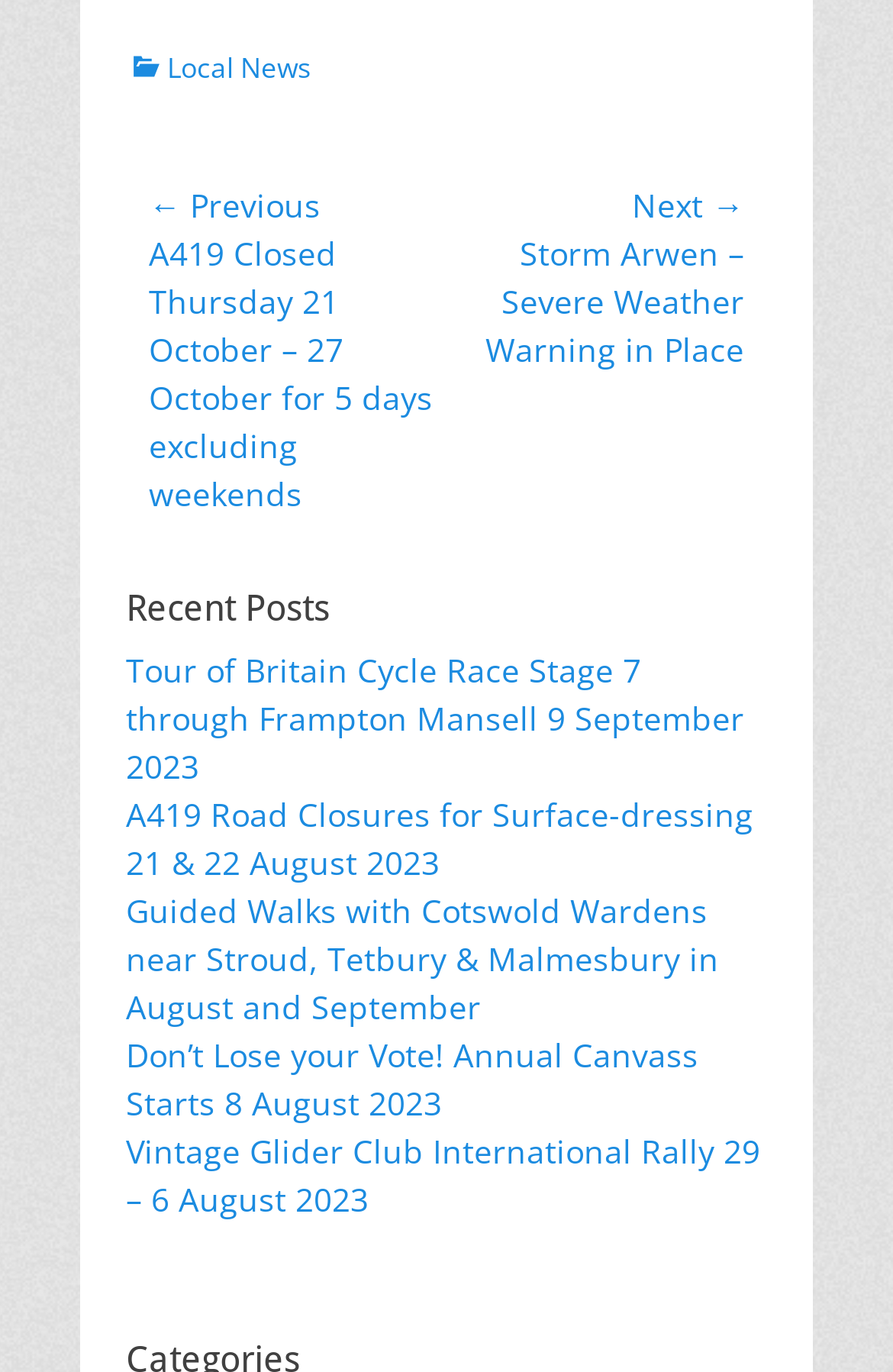Please identify the bounding box coordinates of the clickable element to fulfill the following instruction: "Explore next post". The coordinates should be four float numbers between 0 and 1, i.e., [left, top, right, bottom].

[0.5, 0.132, 0.833, 0.272]